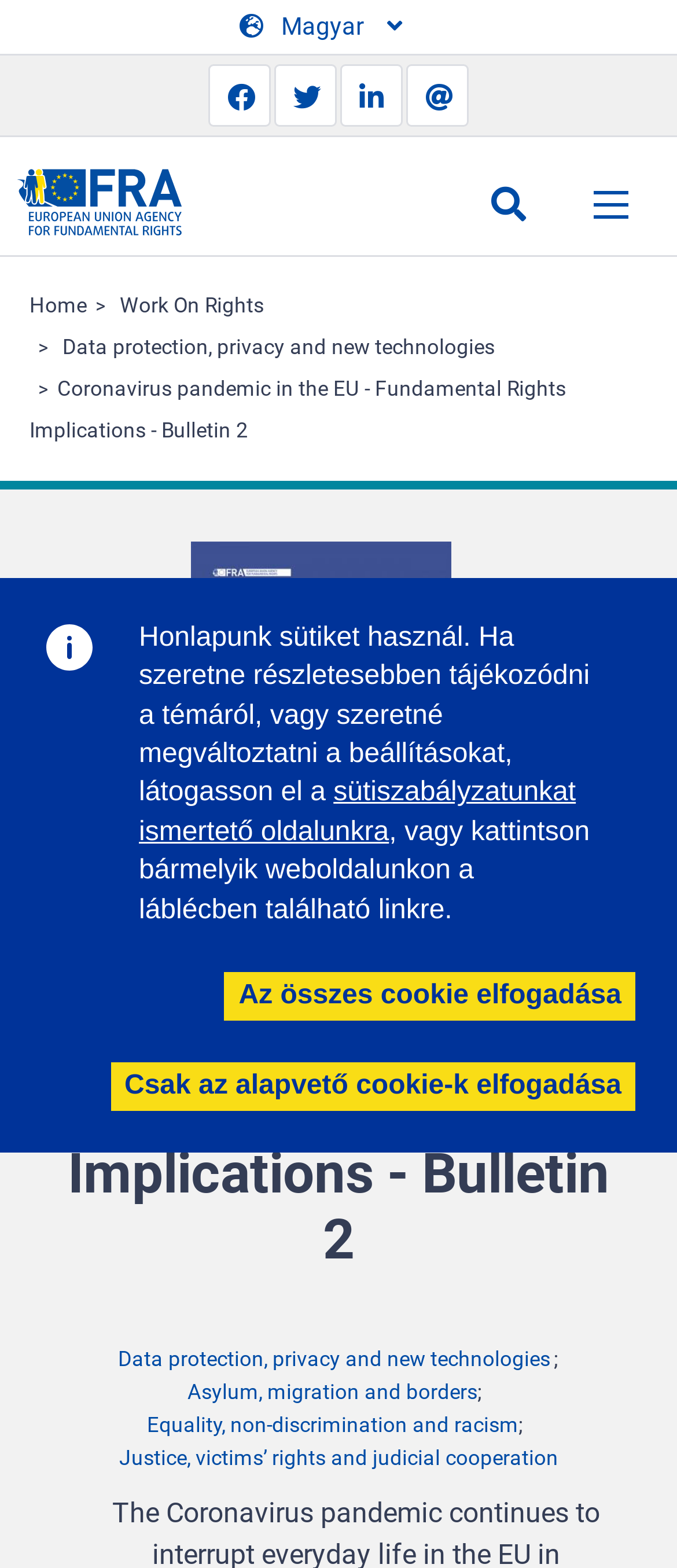How many navigation links are available in the 'You are here' section?
Examine the screenshot and reply with a single word or phrase.

4